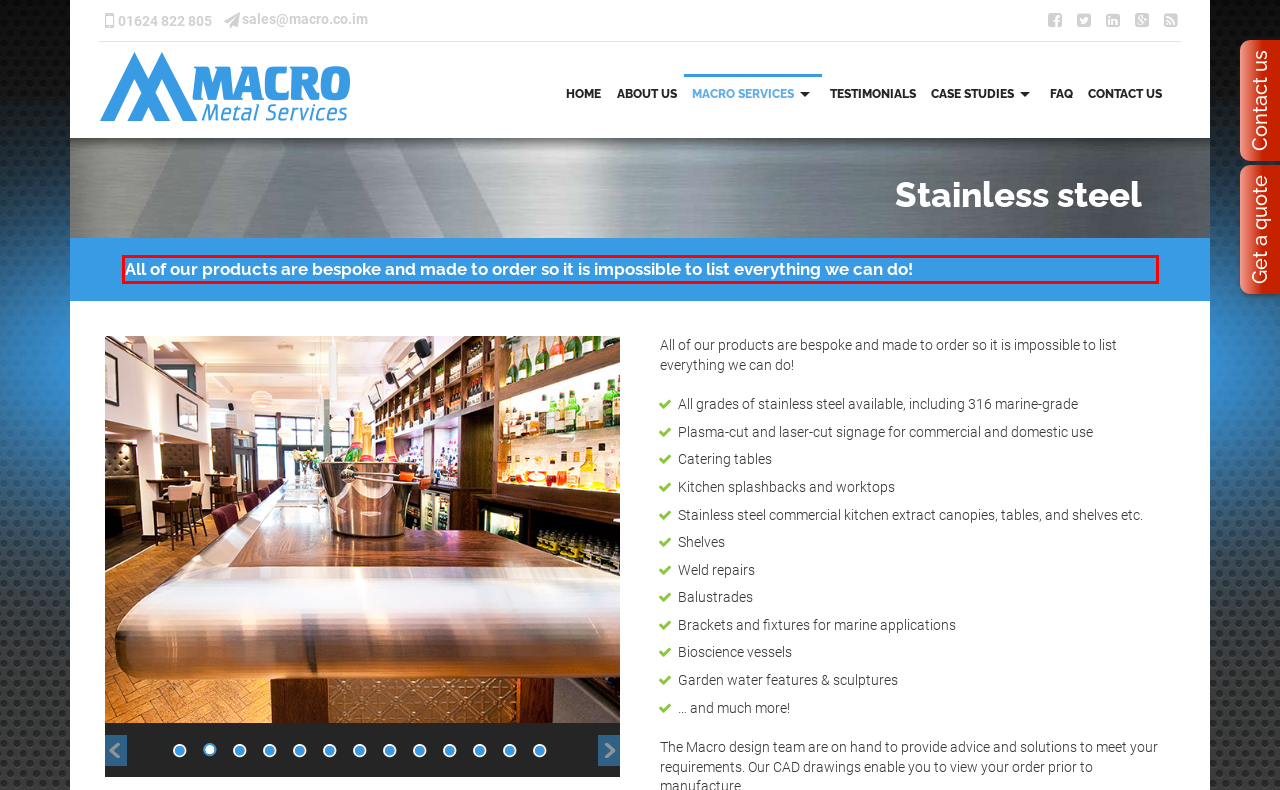You are given a webpage screenshot with a red bounding box around a UI element. Extract and generate the text inside this red bounding box.

All of our products are bespoke and made to order so it is impossible to list everything we can do!